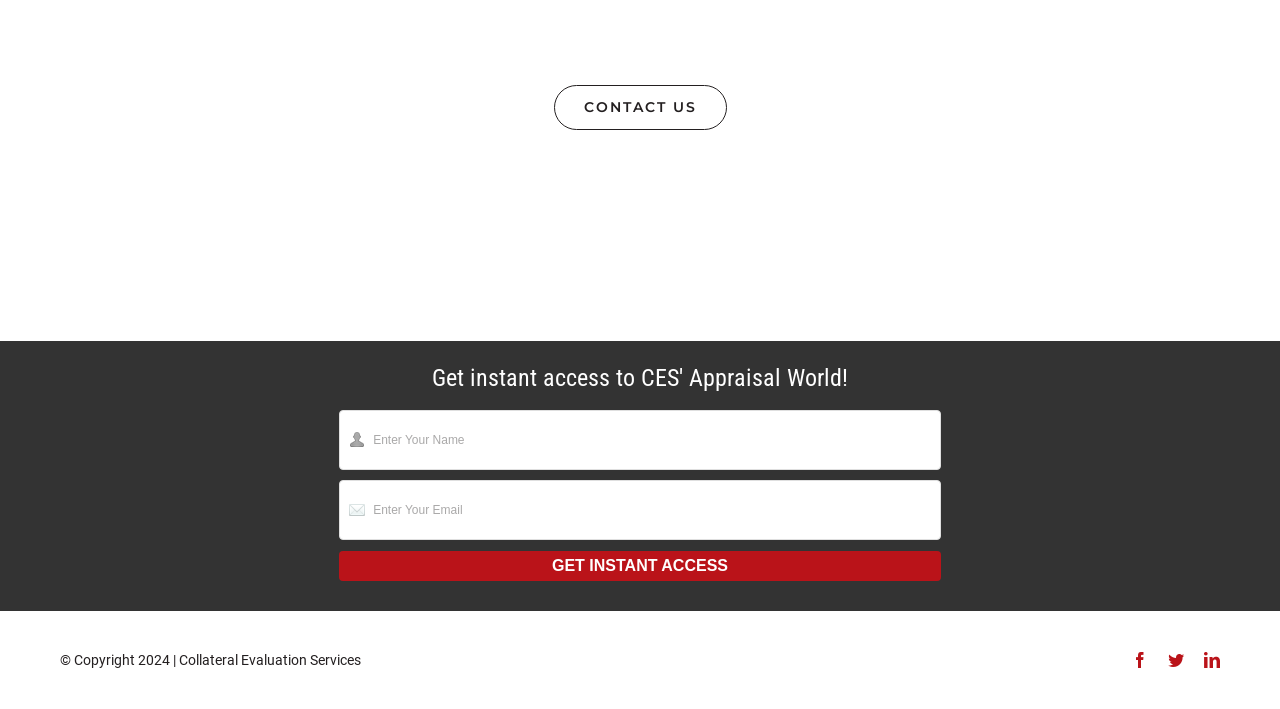What is the copyright year?
Please answer the question with a detailed and comprehensive explanation.

The copyright year is 2024, as mentioned in the StaticText element at the bottom of the webpage, which reads '© Copyright 2024 | Collateral Evaluation Services'.